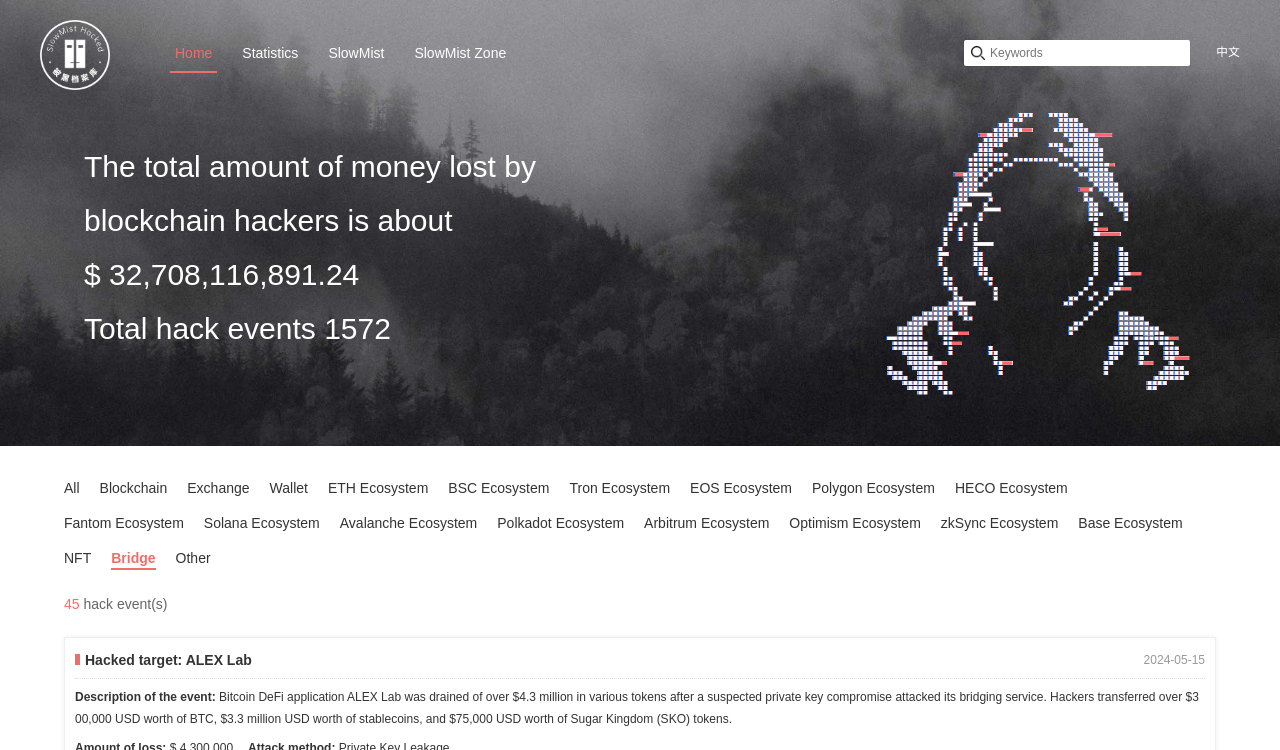Given the following UI element description: "Solana Ecosystem", find the bounding box coordinates in the webpage screenshot.

[0.159, 0.687, 0.25, 0.708]